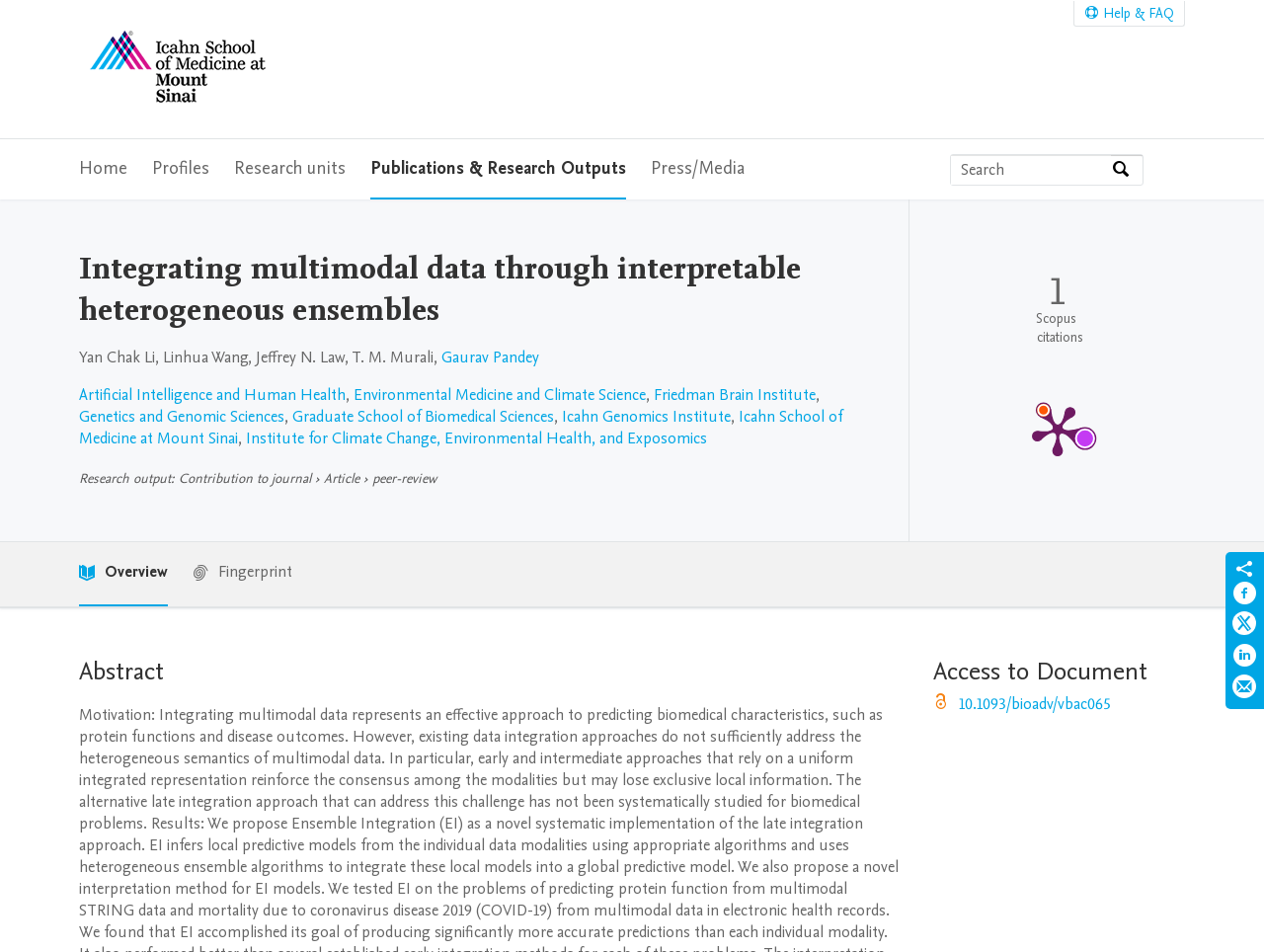What is the name of the school of medicine?
Look at the image and respond with a single word or a short phrase.

Icahn School of Medicine at Mount Sinai